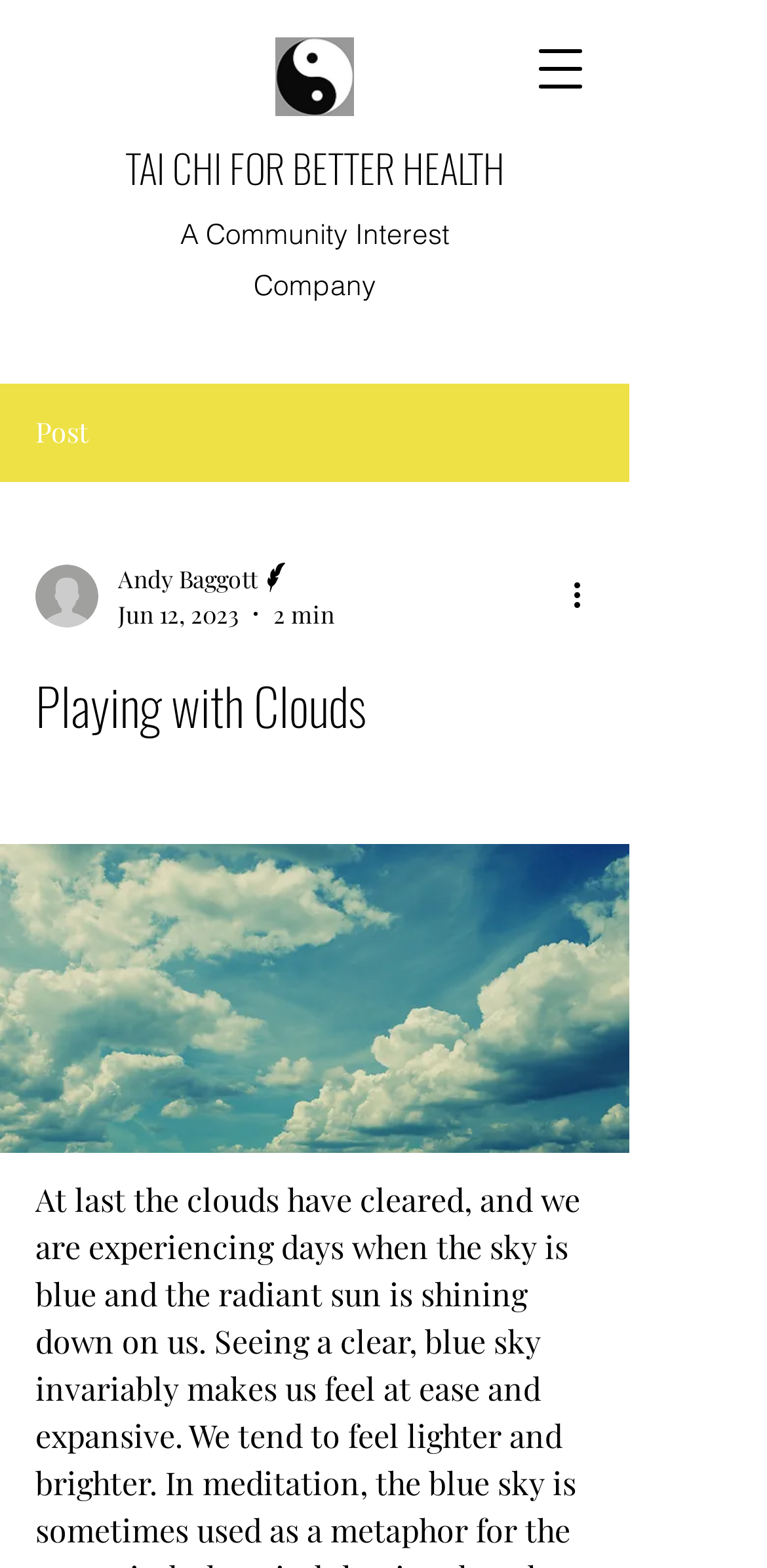Look at the image and give a detailed response to the following question: Who is the author of the latest article?

I found a link element with the text 'Andy Baggott Writer' which suggests that Andy Baggott is the author of the latest article. This is further supported by the presence of a generic element with the text 'Writer' nearby.